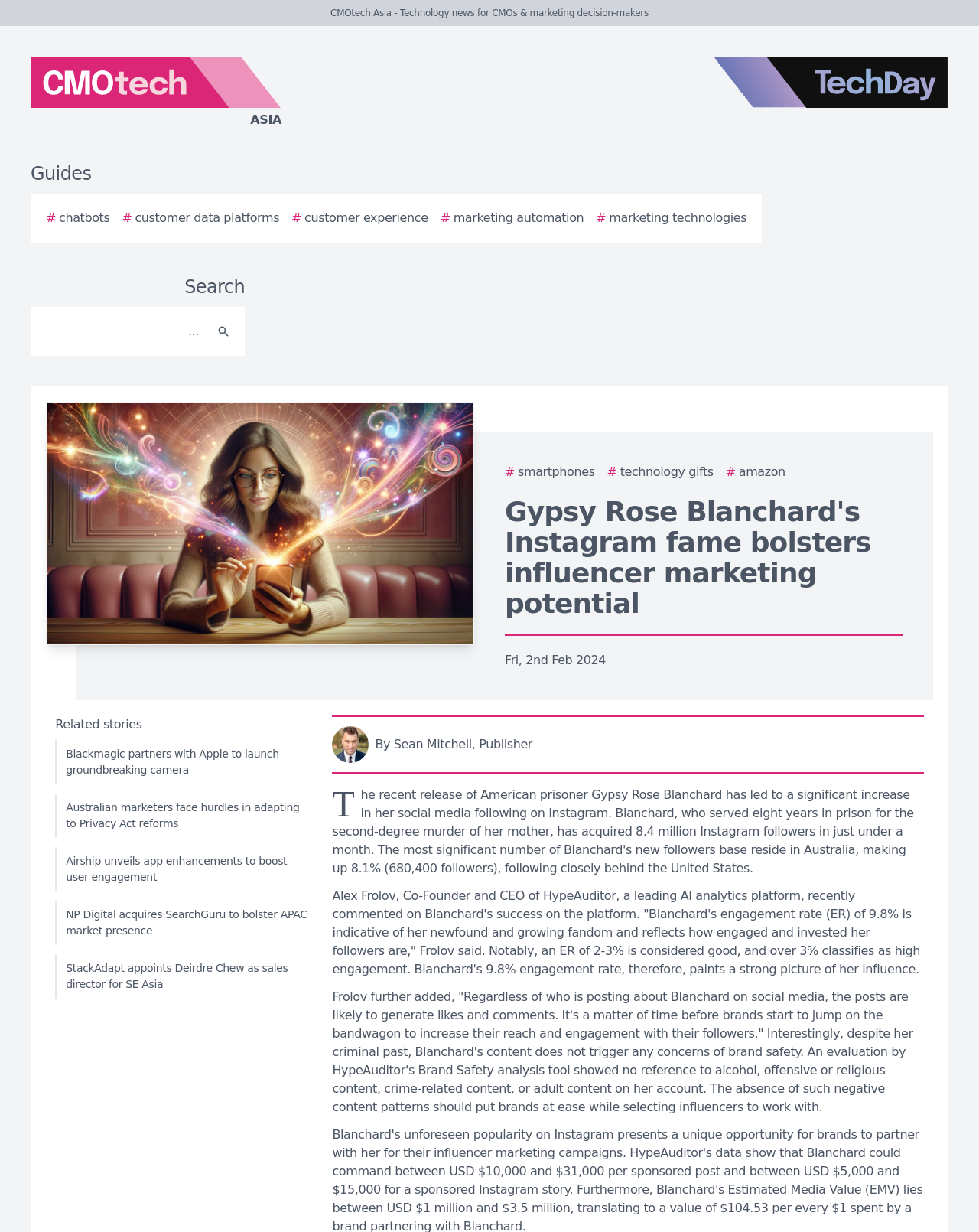Please identify the bounding box coordinates of the clickable region that I should interact with to perform the following instruction: "Select your state". The coordinates should be expressed as four float numbers between 0 and 1, i.e., [left, top, right, bottom].

None